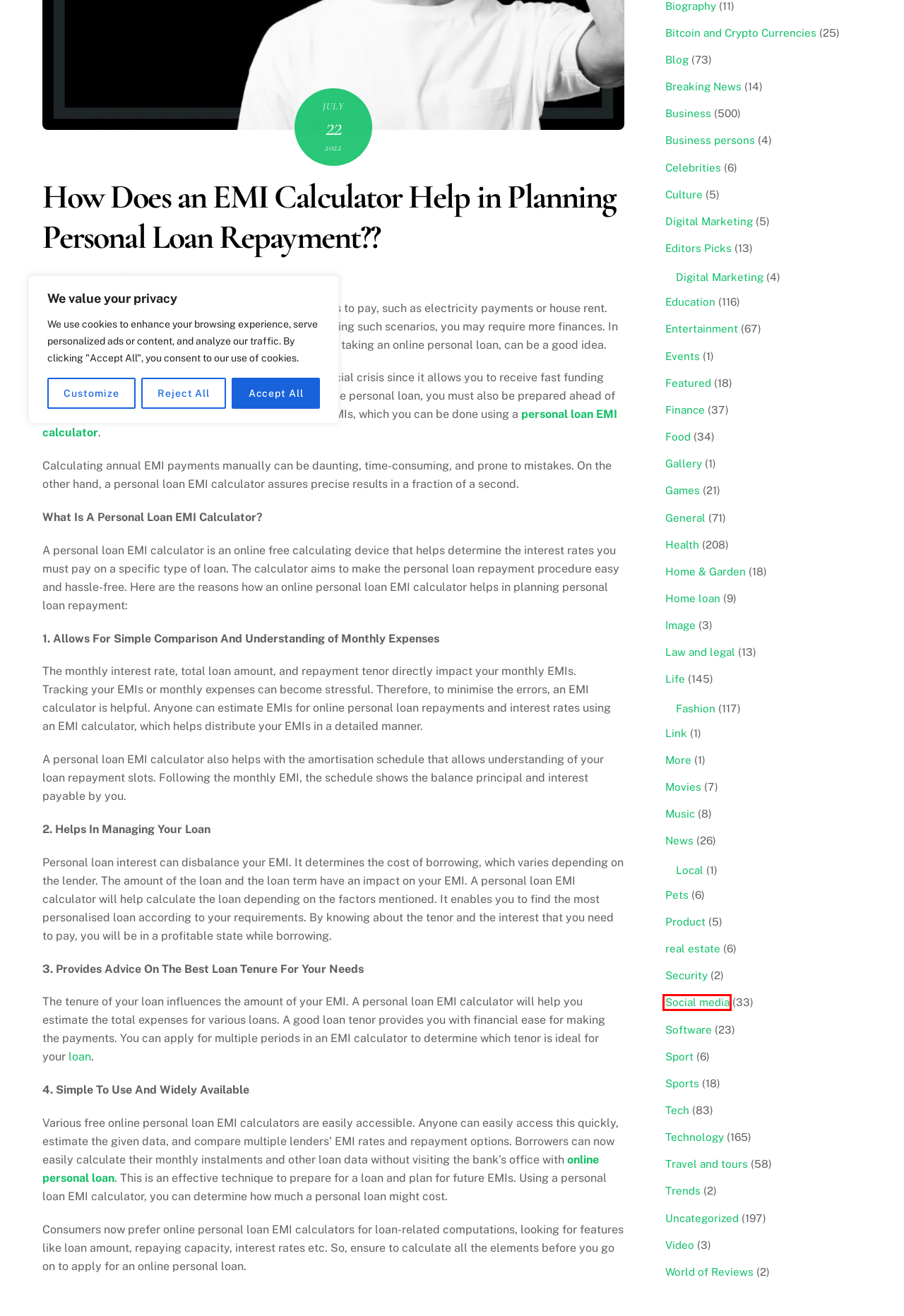You are provided with a screenshot of a webpage that includes a red rectangle bounding box. Please choose the most appropriate webpage description that matches the new webpage after clicking the element within the red bounding box. Here are the candidates:
A. Tamoor Malik » Breaking News 21
B. Social media » Breaking News 21
C. Local » Breaking News 21
D. Editors Picks » Breaking News 21
E. Business » Breaking News 21
F. Travel and tours » Breaking News 21
G. Tech » Breaking News 21
H. Home loan » Breaking News 21

B